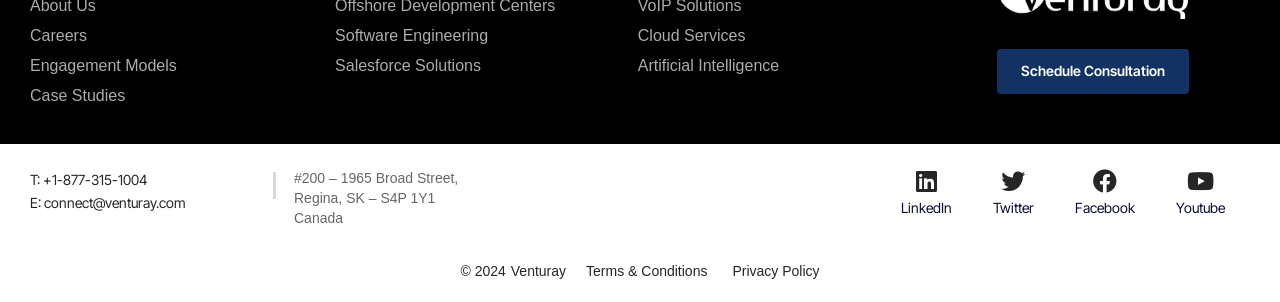Locate the bounding box coordinates of the element that needs to be clicked to carry out the instruction: "Read the news about Bush's visit to China". The coordinates should be given as four float numbers ranging from 0 to 1, i.e., [left, top, right, bottom].

None